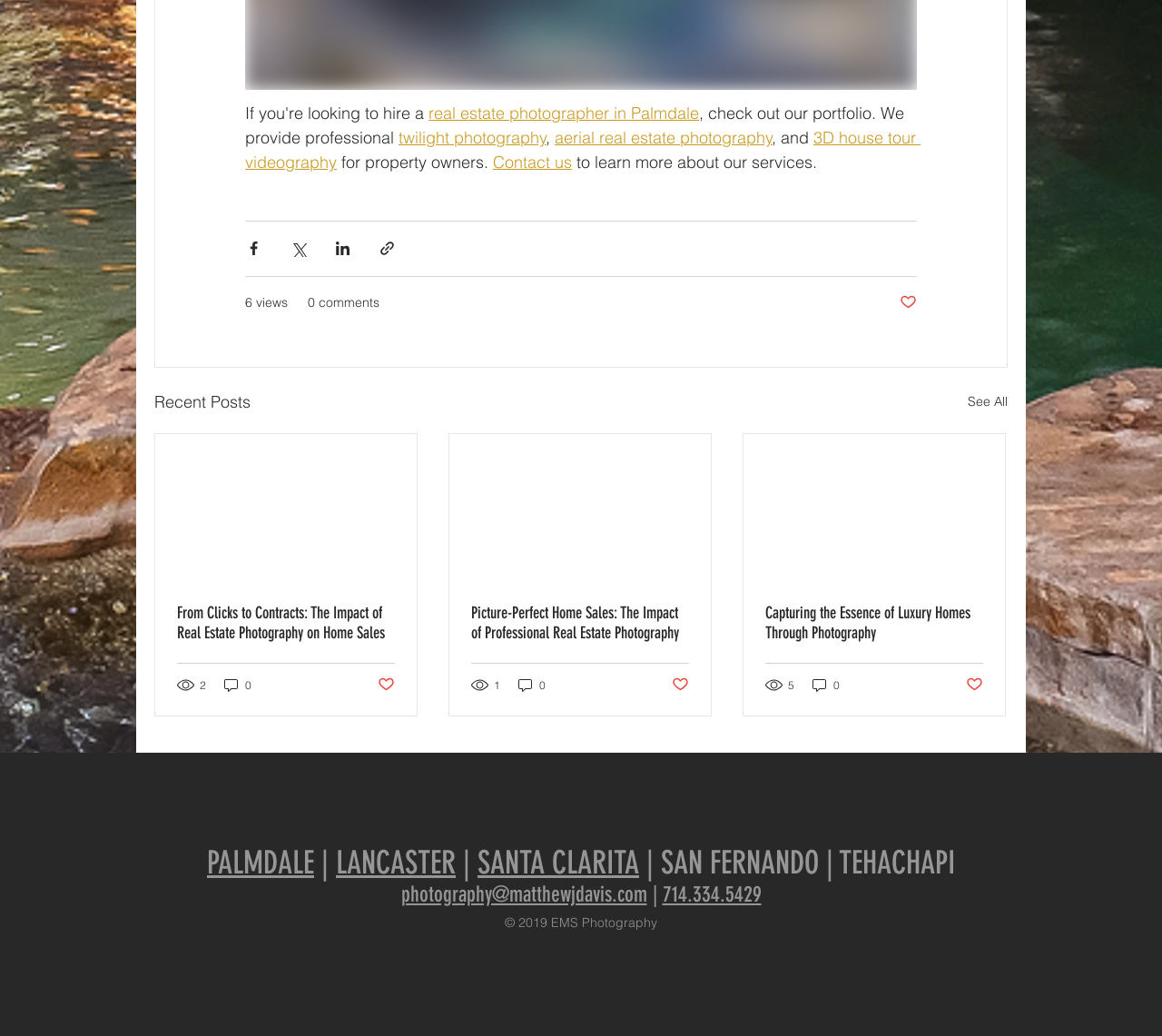Please provide the bounding box coordinates for the element that needs to be clicked to perform the instruction: "Check out 'twilight photography'". The coordinates must consist of four float numbers between 0 and 1, formatted as [left, top, right, bottom].

[0.343, 0.123, 0.47, 0.144]